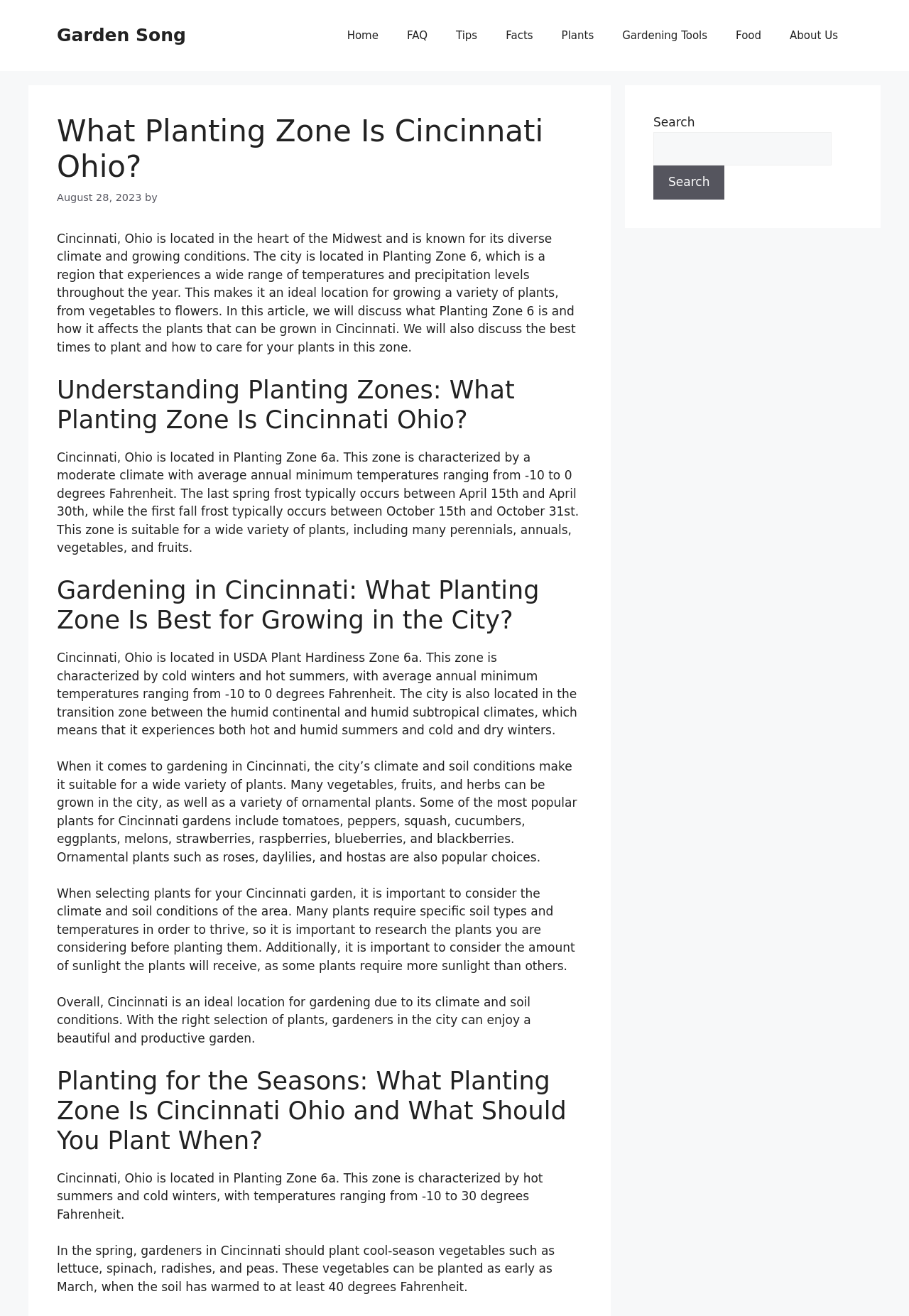Detail the various sections and features present on the webpage.

This webpage is about gardening in Cincinnati, Ohio, specifically discussing the city's planting zone and the best plants to grow in the area. At the top of the page, there is a banner with the site's name, "Garden Song", and a navigation menu with links to various sections of the website, including "Home", "FAQ", "Tips", "Facts", "Plants", "Gardening Tools", "Food", and "About Us".

Below the navigation menu, there is a heading that reads "What Planting Zone Is Cincinnati Ohio?" followed by a brief introduction to the city's climate and growing conditions. The article then dives into the details of Planting Zone 6, which Cincinnati is located in, including the average annual minimum temperatures and the best times to plant.

The page is divided into several sections, each with its own heading. The first section, "Understanding Planting Zones: What Planting Zone Is Cincinnati Ohio?", provides more information about Planting Zone 6a, including the types of plants that can be grown in the area. The second section, "Gardening in Cincinnati: What Planting Zone Is Best for Growing in the City?", discusses the city's climate and soil conditions, and the types of plants that can thrive in those conditions.

The third section, "Planting for the Seasons: What Planting Zone Is Cincinnati Ohio and What Should You Plant When?", provides guidance on what to plant during different seasons, including cool-season vegetables in the spring and warm-season vegetables in the summer.

On the right side of the page, there is a search bar with a button that allows users to search for specific topics or keywords. Overall, the webpage is a comprehensive guide to gardening in Cincinnati, Ohio, providing valuable information for gardeners in the area.